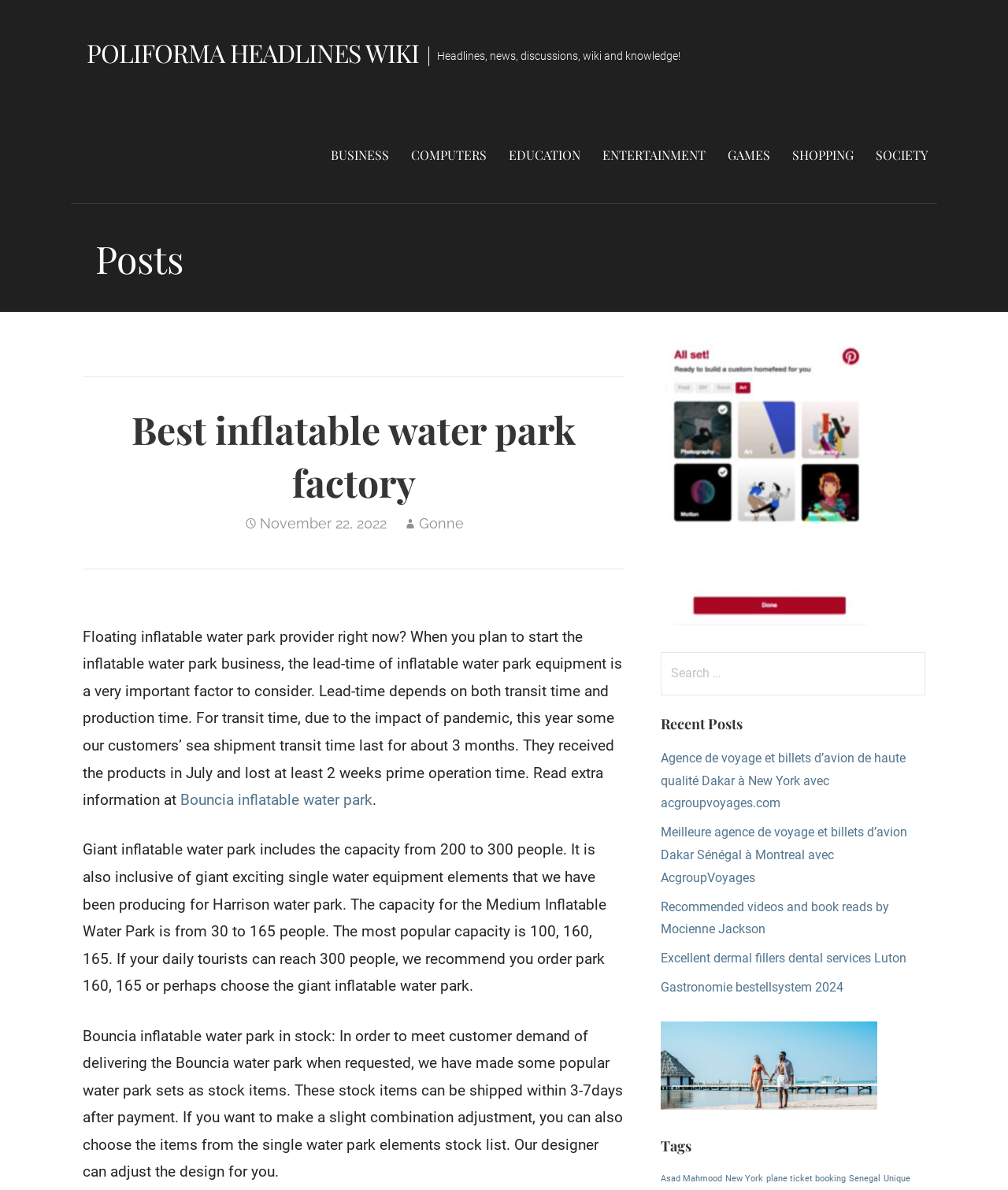Please identify the bounding box coordinates of where to click in order to follow the instruction: "Search for something".

[0.655, 0.548, 0.918, 0.584]